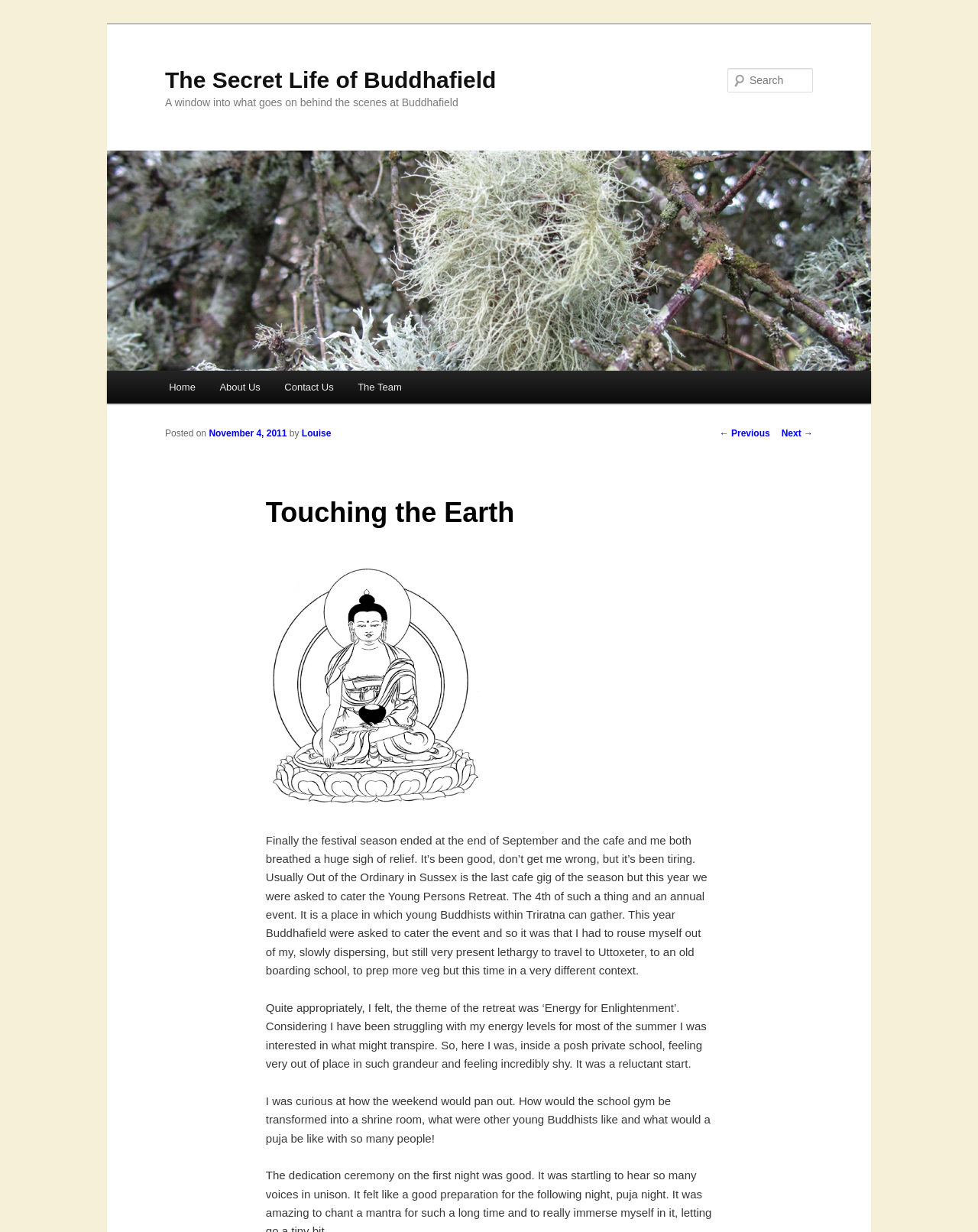Identify the bounding box coordinates for the region to click in order to carry out this instruction: "Search for something". Provide the coordinates using four float numbers between 0 and 1, formatted as [left, top, right, bottom].

[0.744, 0.055, 0.831, 0.075]